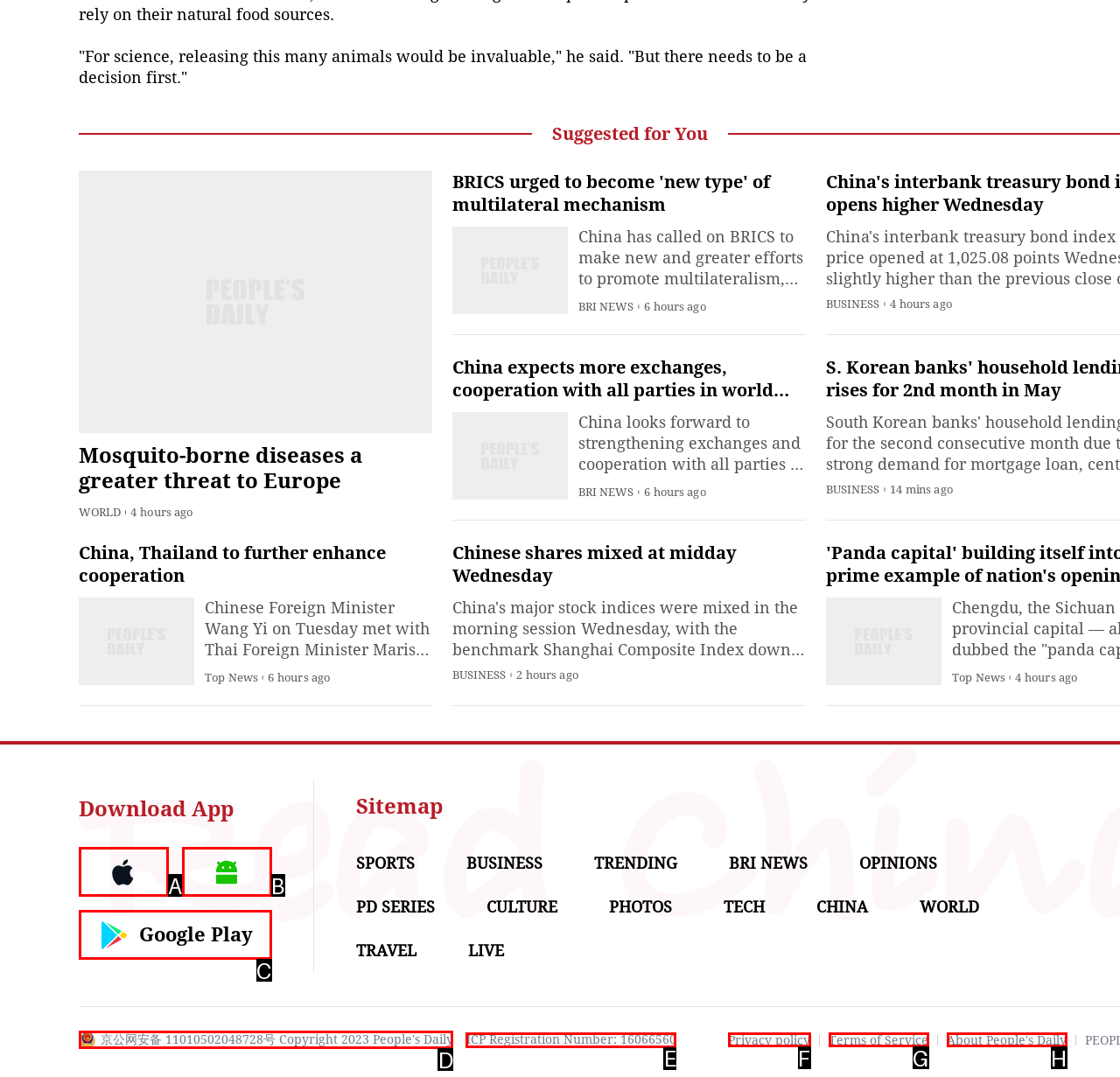Find the option that matches this description: Privacy policy
Provide the matching option's letter directly.

F